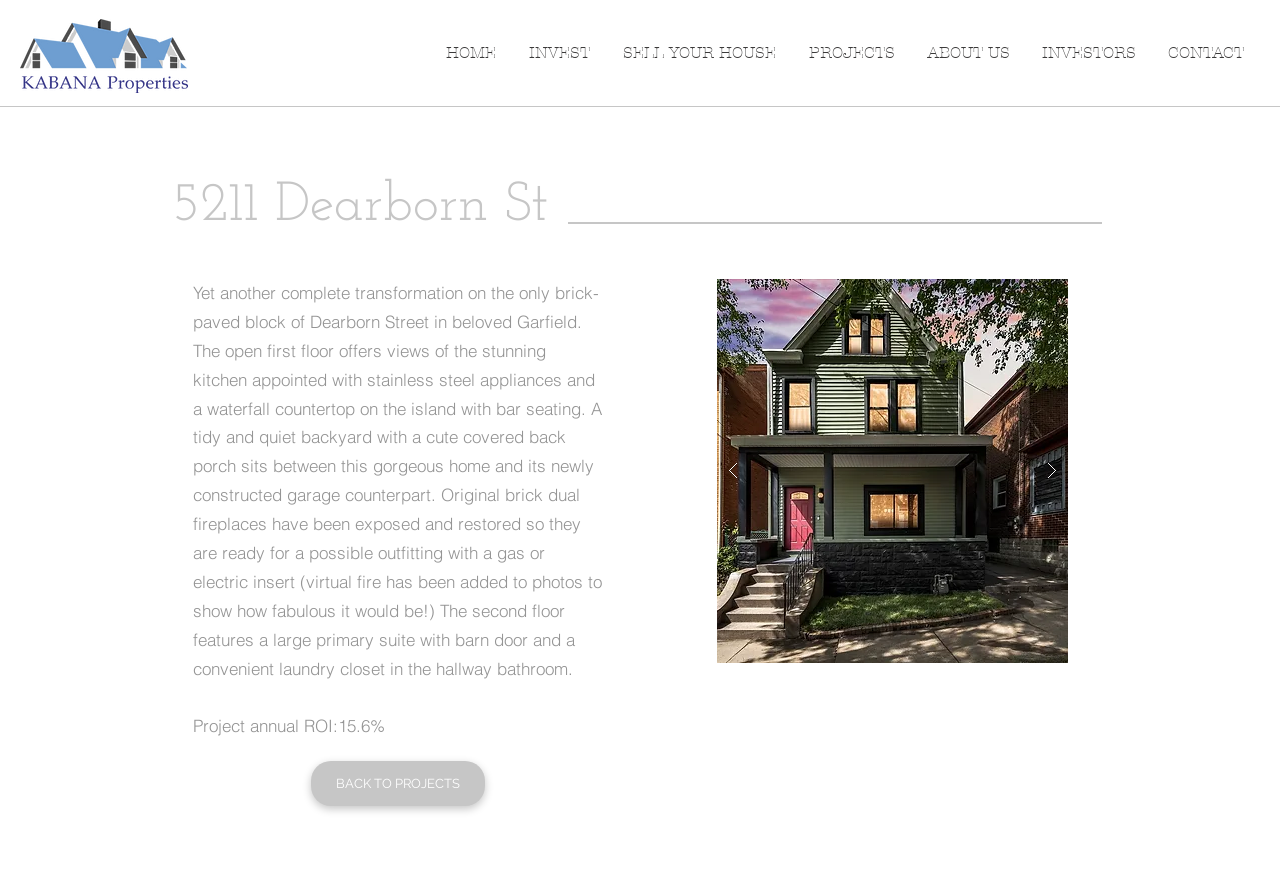Please determine the bounding box coordinates for the element that should be clicked to follow these instructions: "View the slide show gallery".

[0.56, 0.318, 0.834, 0.755]